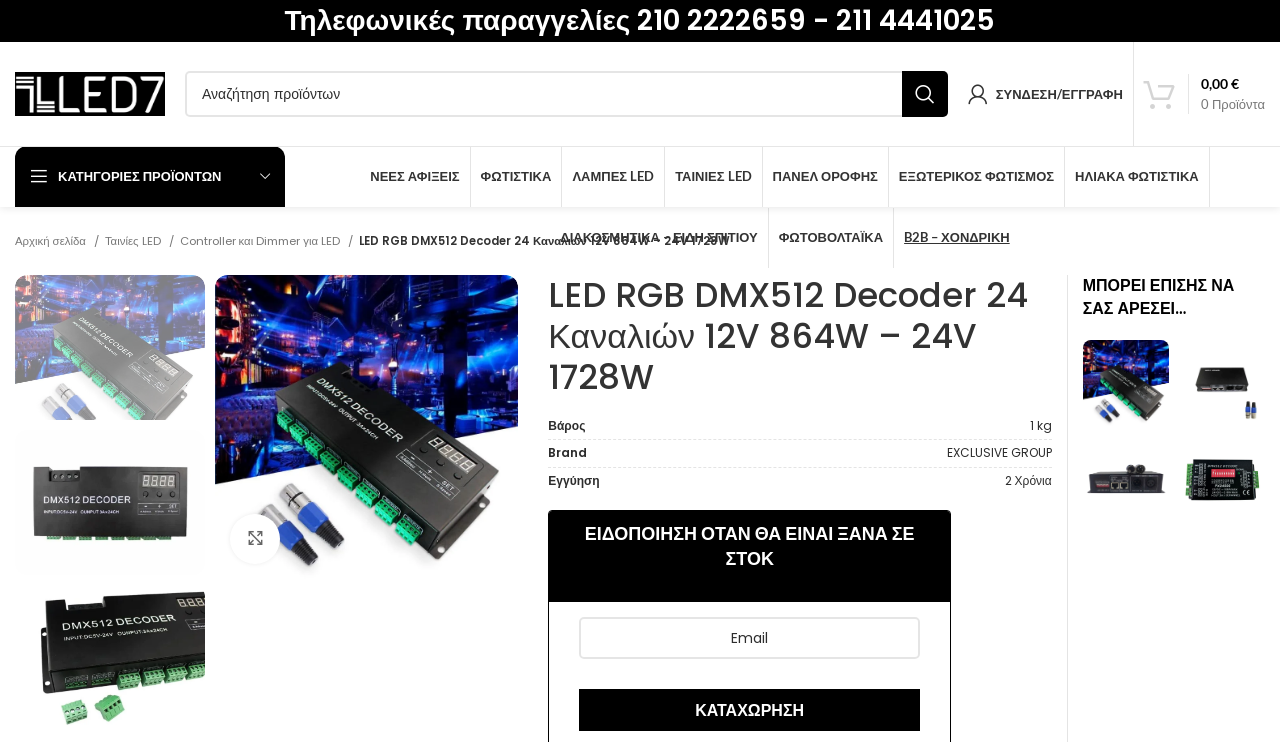What is the phone number for telephone orders?
Using the image as a reference, answer the question in detail.

I found the phone number for telephone orders in the heading element at the top of the webpage, which says 'Τηλεφωνικές παραγγελίες 210 2222659 - 211 4441025'.